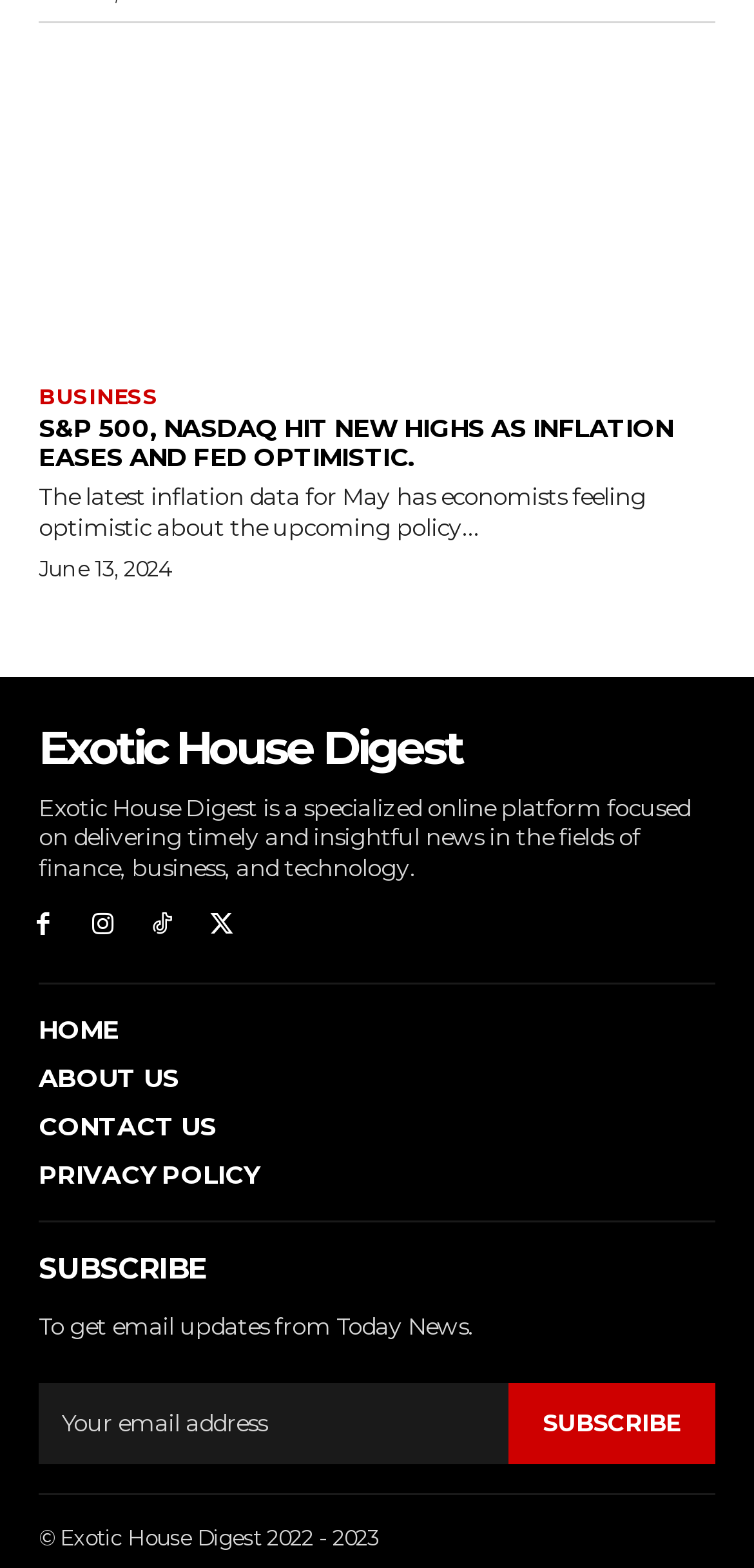Provide the bounding box coordinates of the section that needs to be clicked to accomplish the following instruction: "Visit the home page."

[0.051, 0.647, 0.949, 0.668]